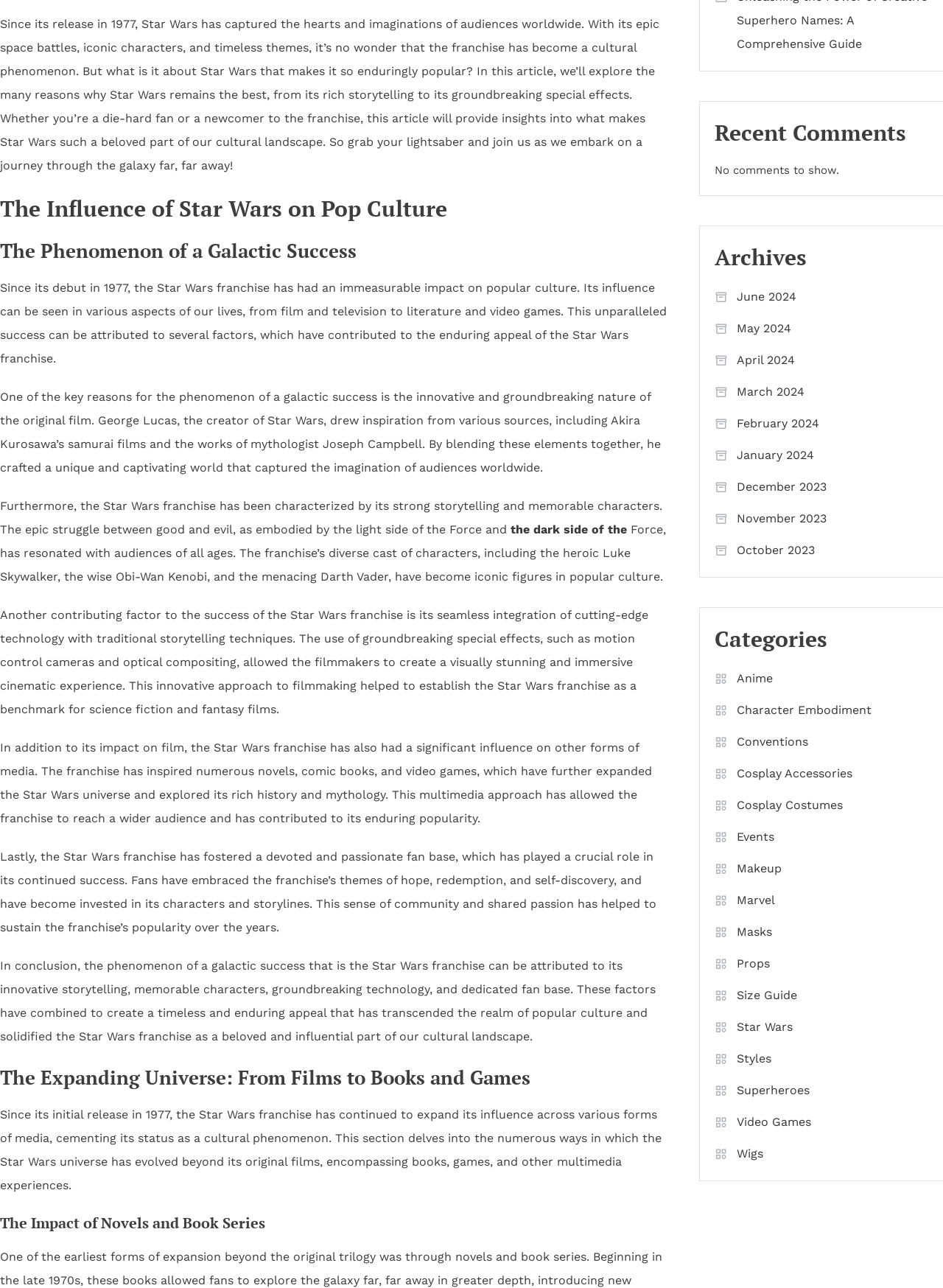What is the name of the character mentioned in the article as heroic?
Using the visual information, respond with a single word or phrase.

Luke Skywalker